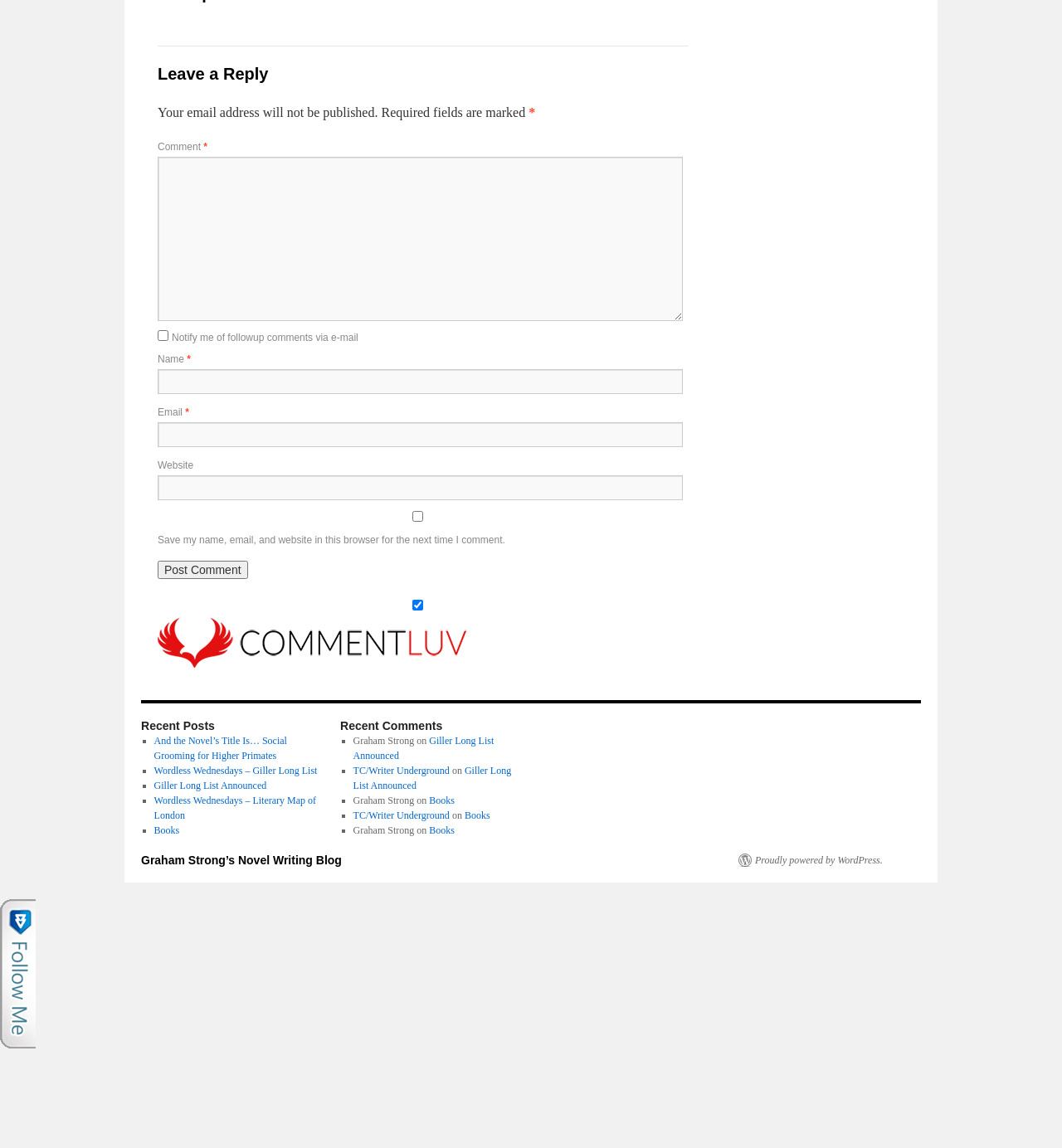Using the given element description, provide the bounding box coordinates (top-left x, top-left y, bottom-right x, bottom-right y) for the corresponding UI element in the screenshot: parent_node: Email * aria-describedby="email-notes" name="email"

[0.148, 0.368, 0.643, 0.39]